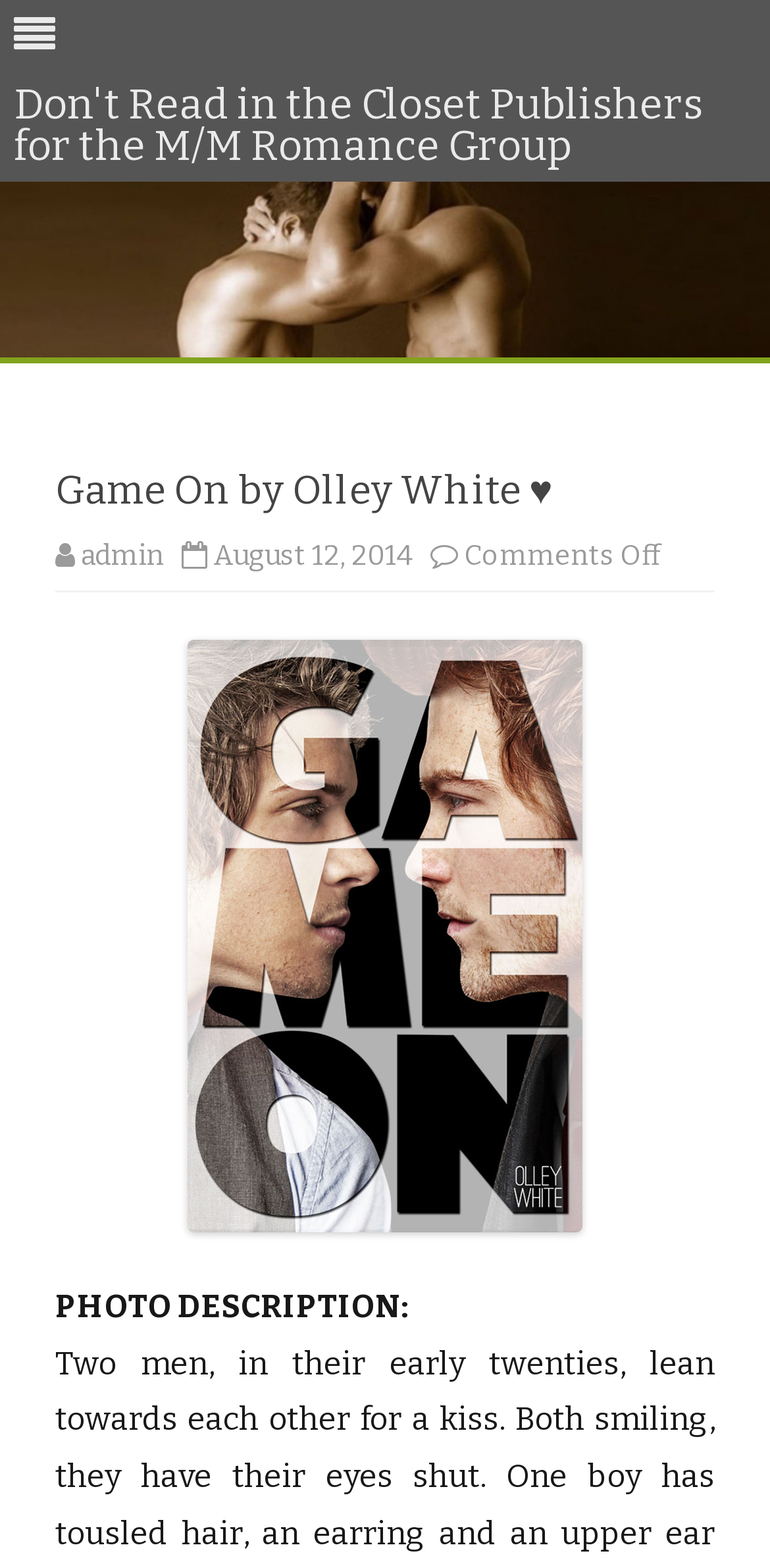Provide a comprehensive caption for the webpage.

The webpage is about a book titled "Game On by Olley White ♥" and is related to the M/M Romance Group. At the top, there is a link to "Don't Read in the Closet Publishers for the M/M Romance Group" accompanied by an image with the same name. Below this, there is a "Skip to content" link.

The main content area begins with a header section that contains the book title "Game On by Olley White ♥" in a heading element. To the right of the title, there are links to "admin" and a timestamp indicating the publication date, "August 12, 2014". Further to the right, there is a "Comments Off" text.

Below the header section, there is a link to "Game On-White jutoh" accompanied by an image with the same name. This link and image are positioned below the book title and admin links.

Finally, there is a text "PHOTO DESCRIPTION:" located at the bottom of the page.